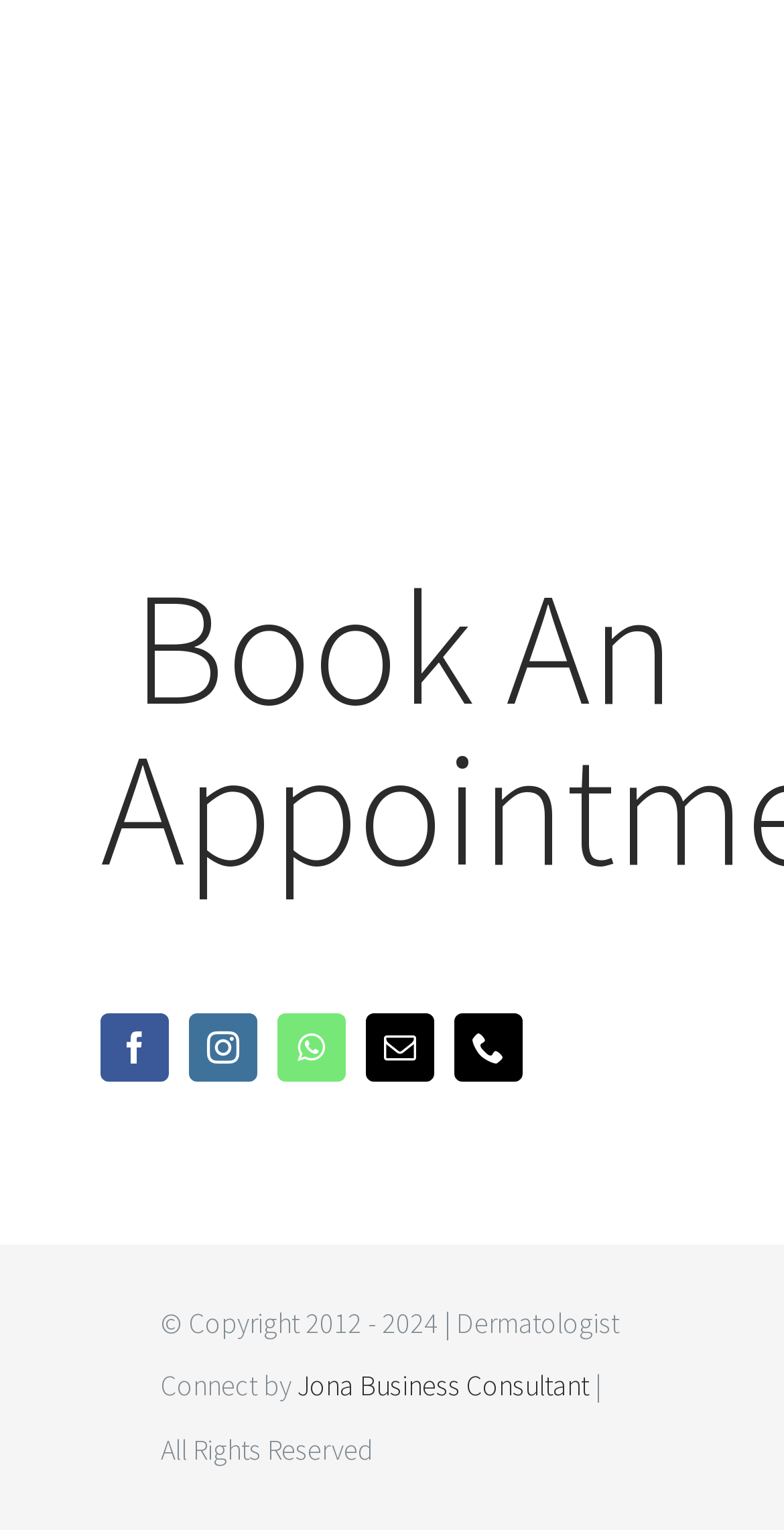Using the webpage screenshot, find the UI element described by aria-label="mail" title="Email". Provide the bounding box coordinates in the format (top-left x, top-left y, bottom-right x, bottom-right y), ensuring all values are floating point numbers between 0 and 1.

[0.467, 0.662, 0.554, 0.707]